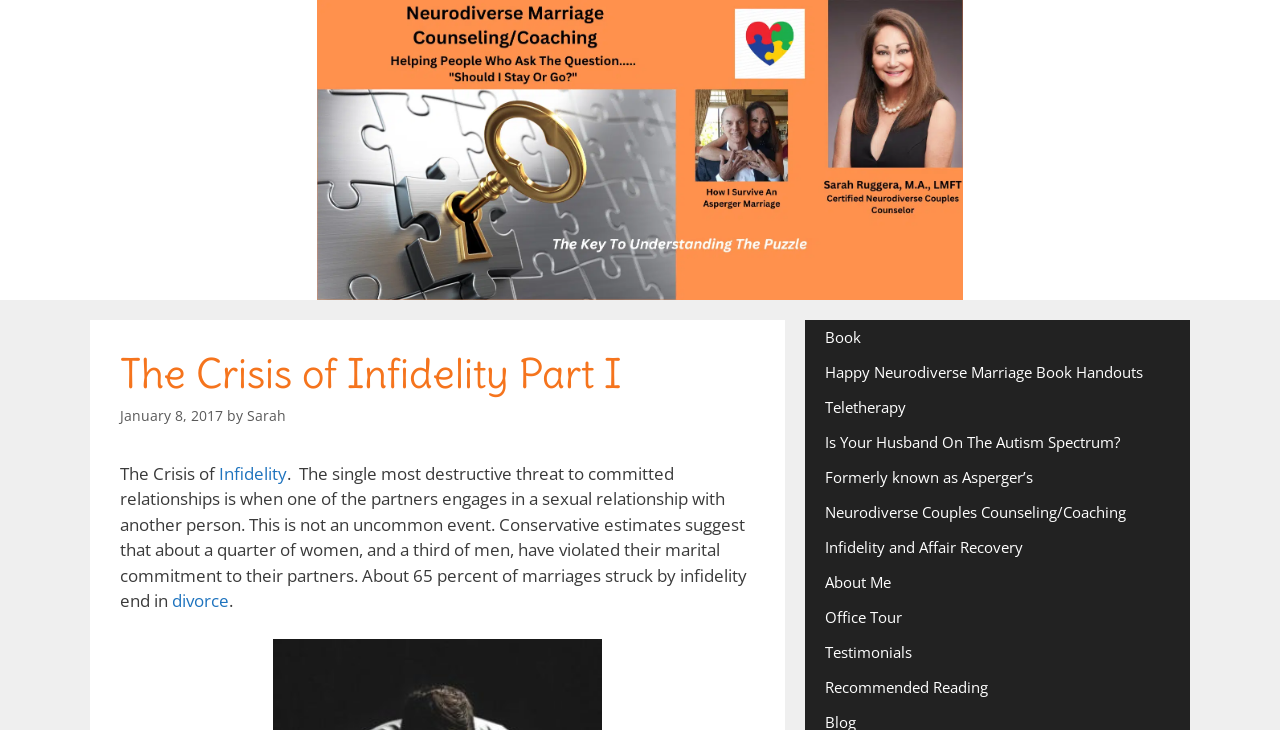Please find the bounding box coordinates of the element that must be clicked to perform the given instruction: "click the link to read about infidelity". The coordinates should be four float numbers from 0 to 1, i.e., [left, top, right, bottom].

[0.168, 0.633, 0.224, 0.664]